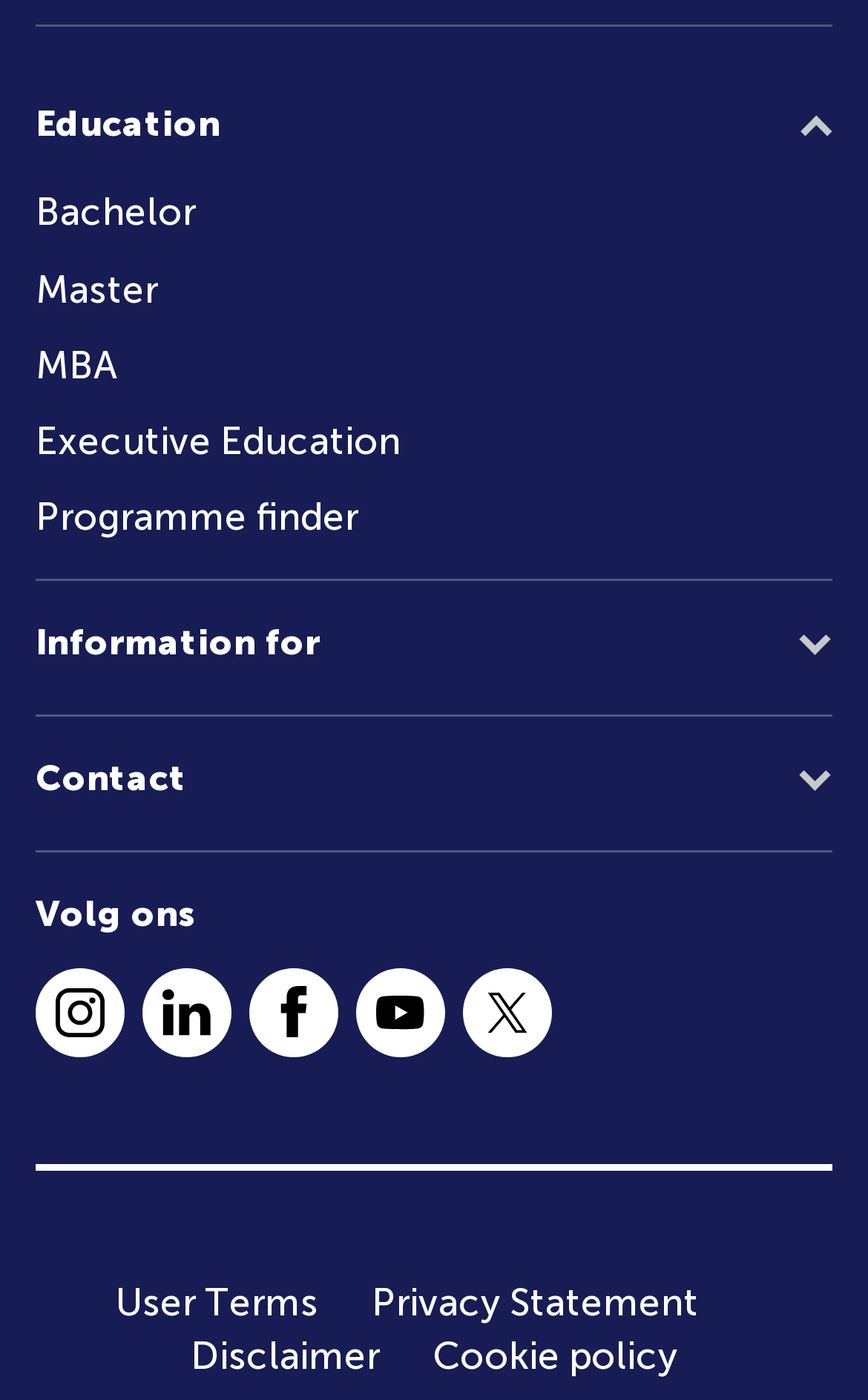Determine the coordinates of the bounding box that should be clicked to complete the instruction: "Follow us on Instagram". The coordinates should be represented by four float numbers between 0 and 1: [left, top, right, bottom].

[0.041, 0.691, 0.144, 0.754]